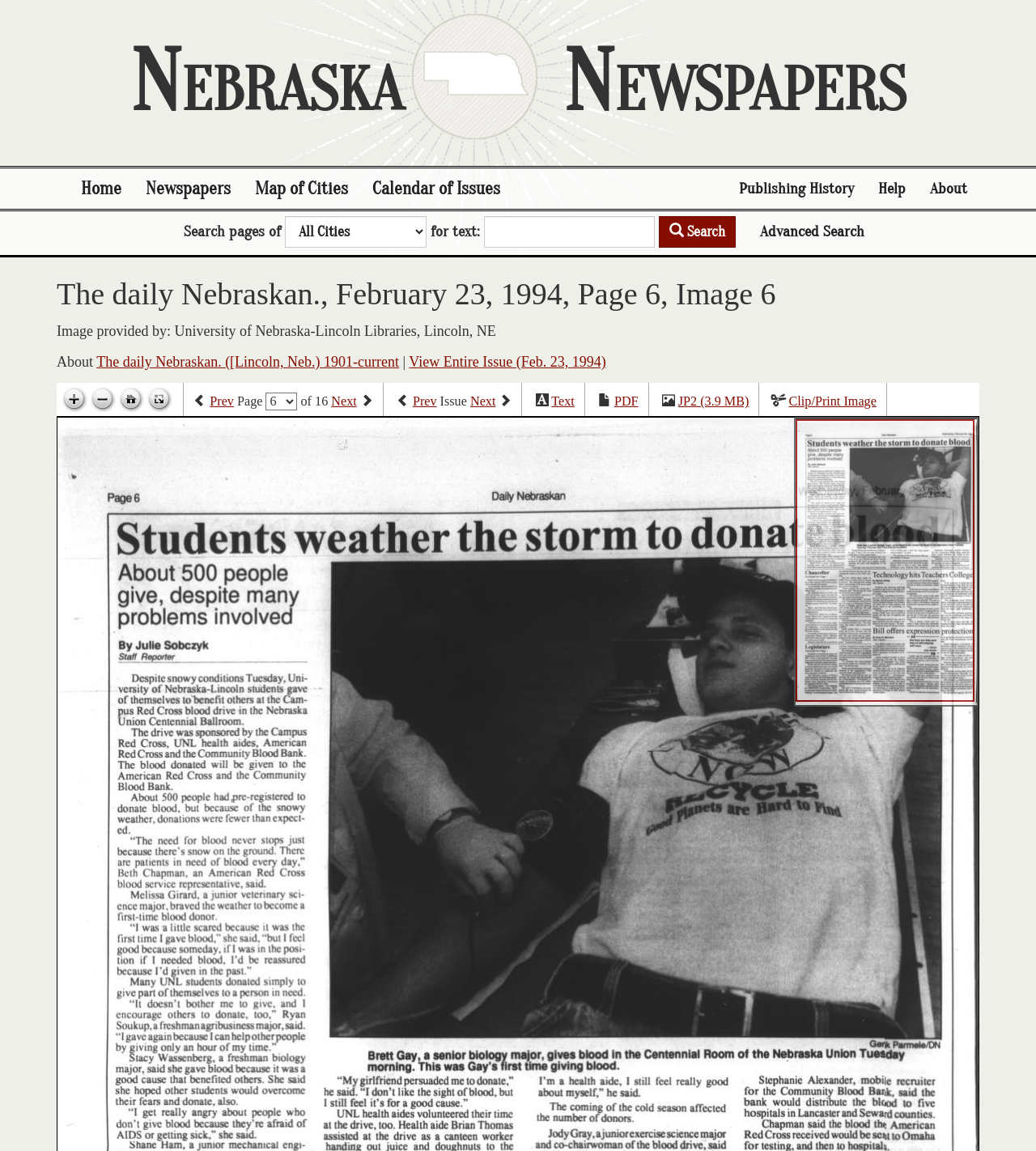What is the name of the newspaper?
Based on the image, provide your answer in one word or phrase.

The daily Nebraskan